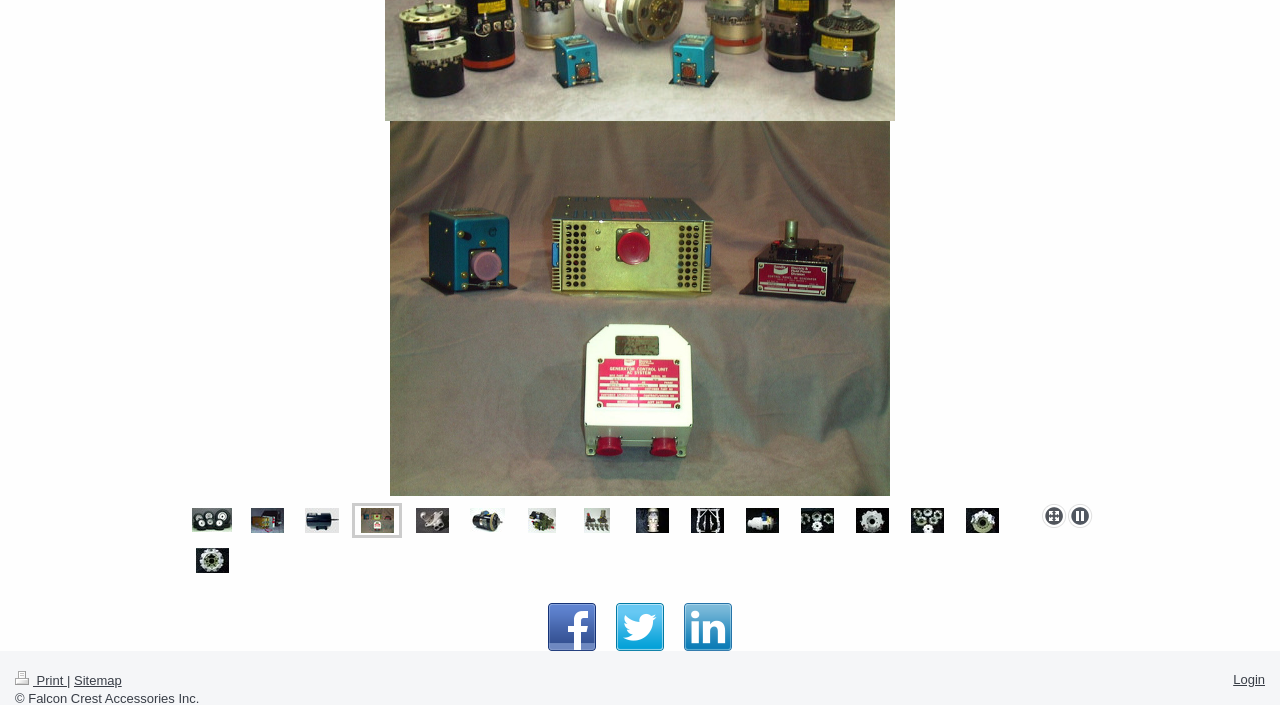Show the bounding box coordinates of the element that should be clicked to complete the task: "Print the page".

[0.012, 0.955, 0.052, 0.976]